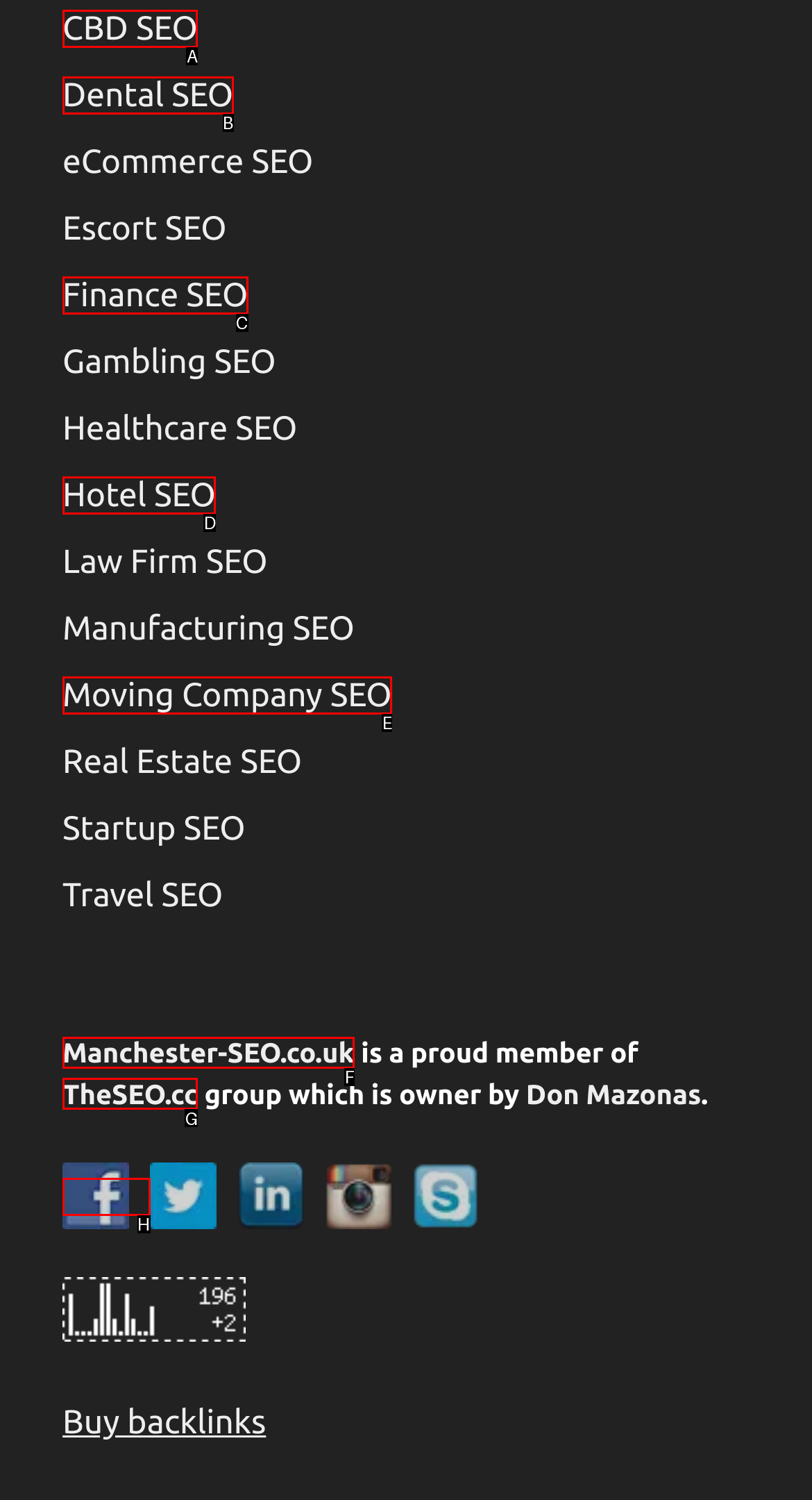Select the letter of the UI element that best matches: Manchester-SEO.co.uk
Answer with the letter of the correct option directly.

F